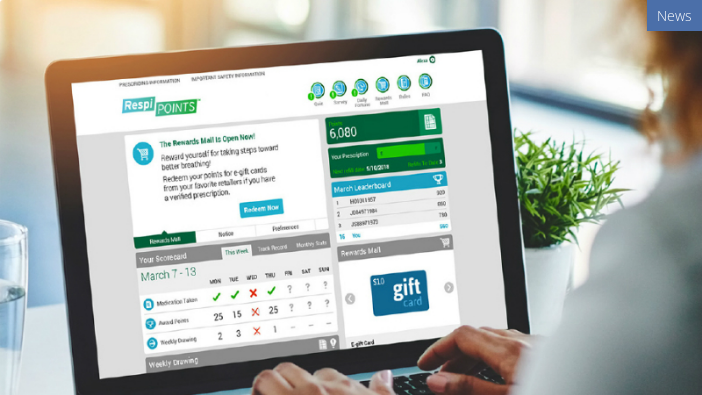What type of rewards can users redeem?
Look at the screenshot and give a one-word or phrase answer.

Gift cards